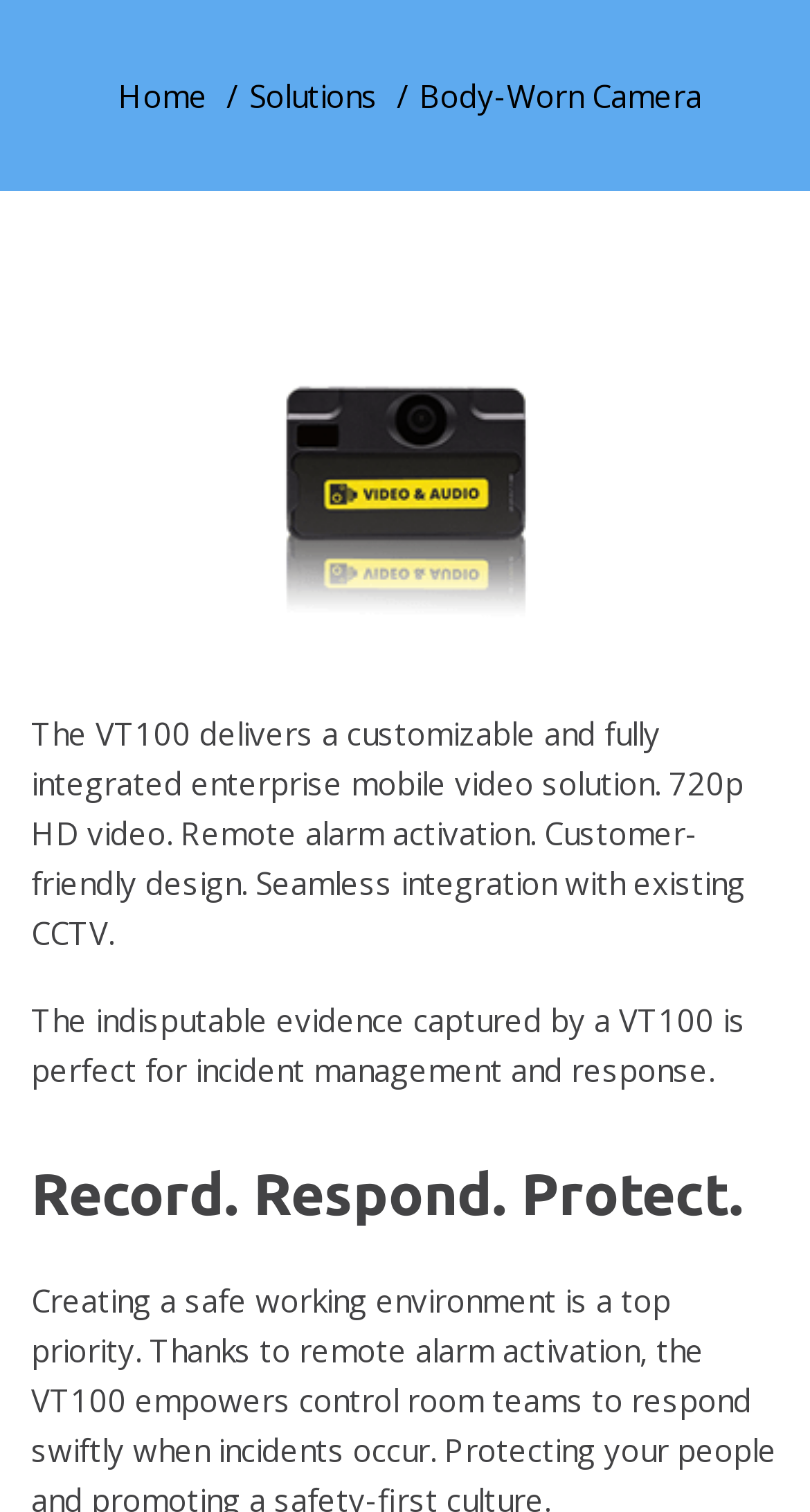Provide a brief response to the question below using one word or phrase:
What is the name of the camera model?

Motorola VT-100